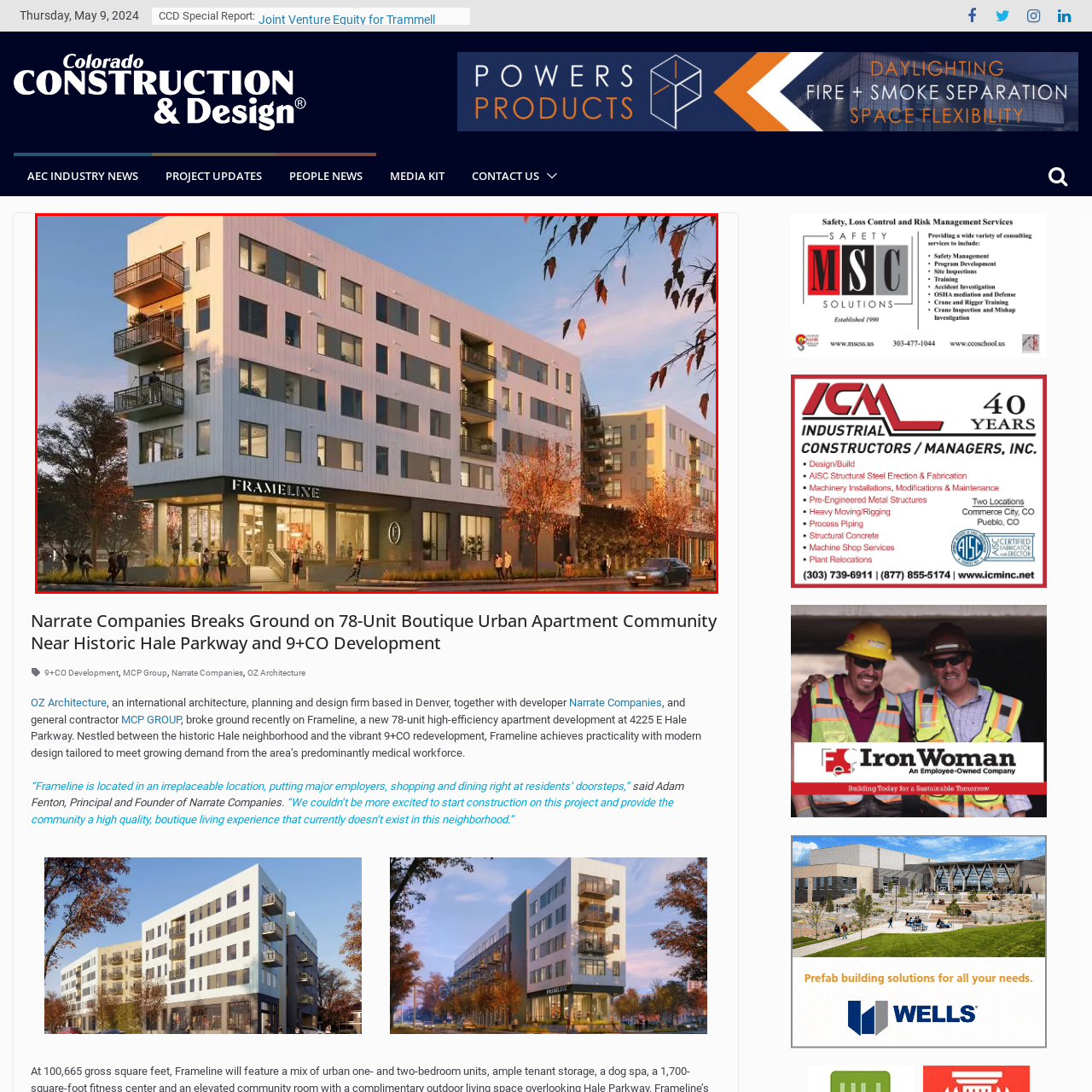Check the picture within the red bounding box and provide a brief answer using one word or phrase: What is the purpose of the development?

To meet medical workforce needs